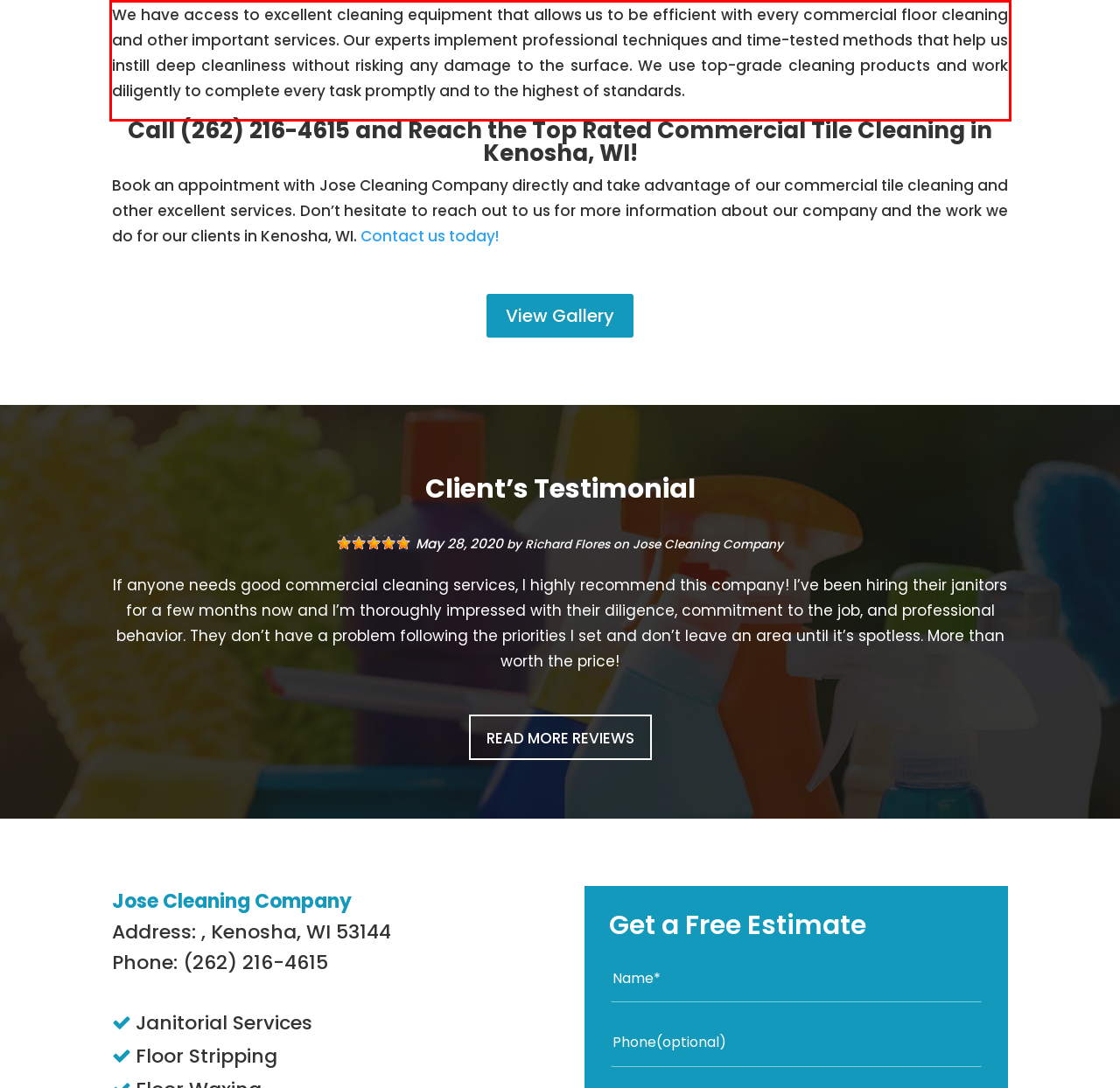Please perform OCR on the text content within the red bounding box that is highlighted in the provided webpage screenshot.

We have access to excellent cleaning equipment that allows us to be efficient with every commercial floor cleaning and other important services. Our experts implement professional techniques and time-tested methods that help us instill deep cleanliness without risking any damage to the surface. We use top-grade cleaning products and work diligently to complete every task promptly and to the highest of standards.